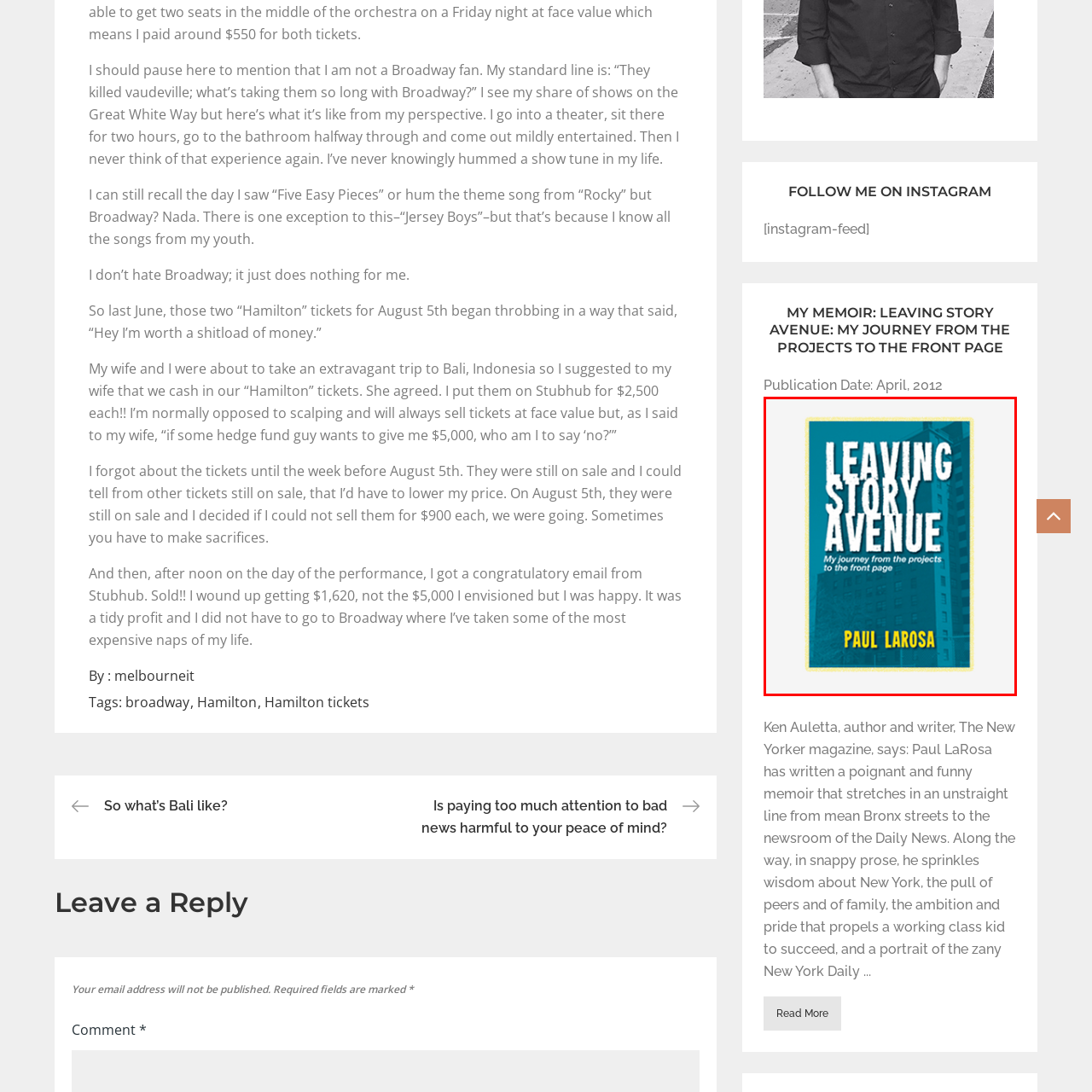Look at the image enclosed by the red boundary and give a detailed answer to the following question, grounding your response in the image's content: 
In which month was the memoir published?

According to the caption, the memoir was published in April 2012, which indicates that the publication month is April.